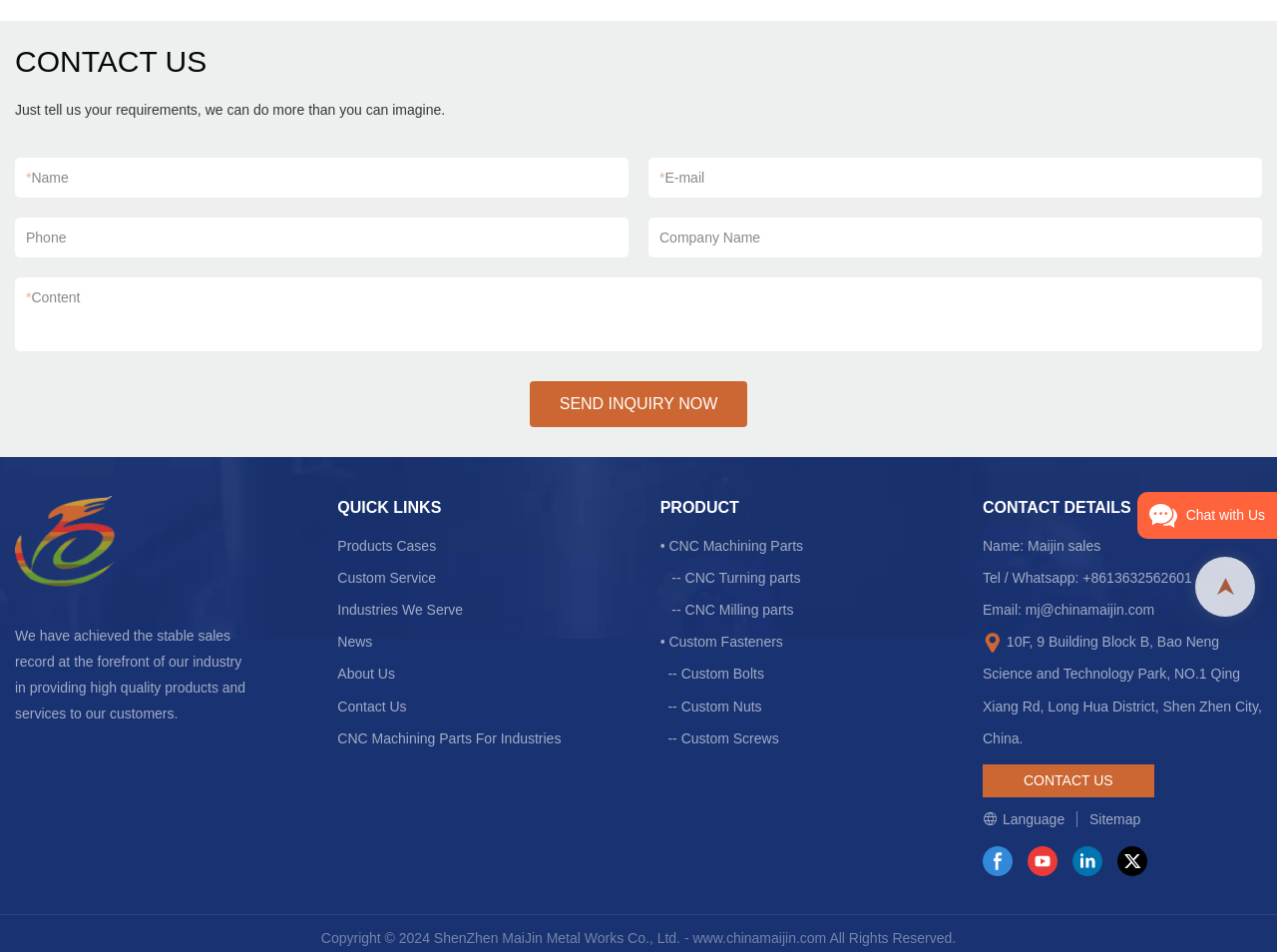Given the webpage screenshot, identify the bounding box of the UI element that matches this description: "CNC Milling parts".

[0.536, 0.632, 0.621, 0.649]